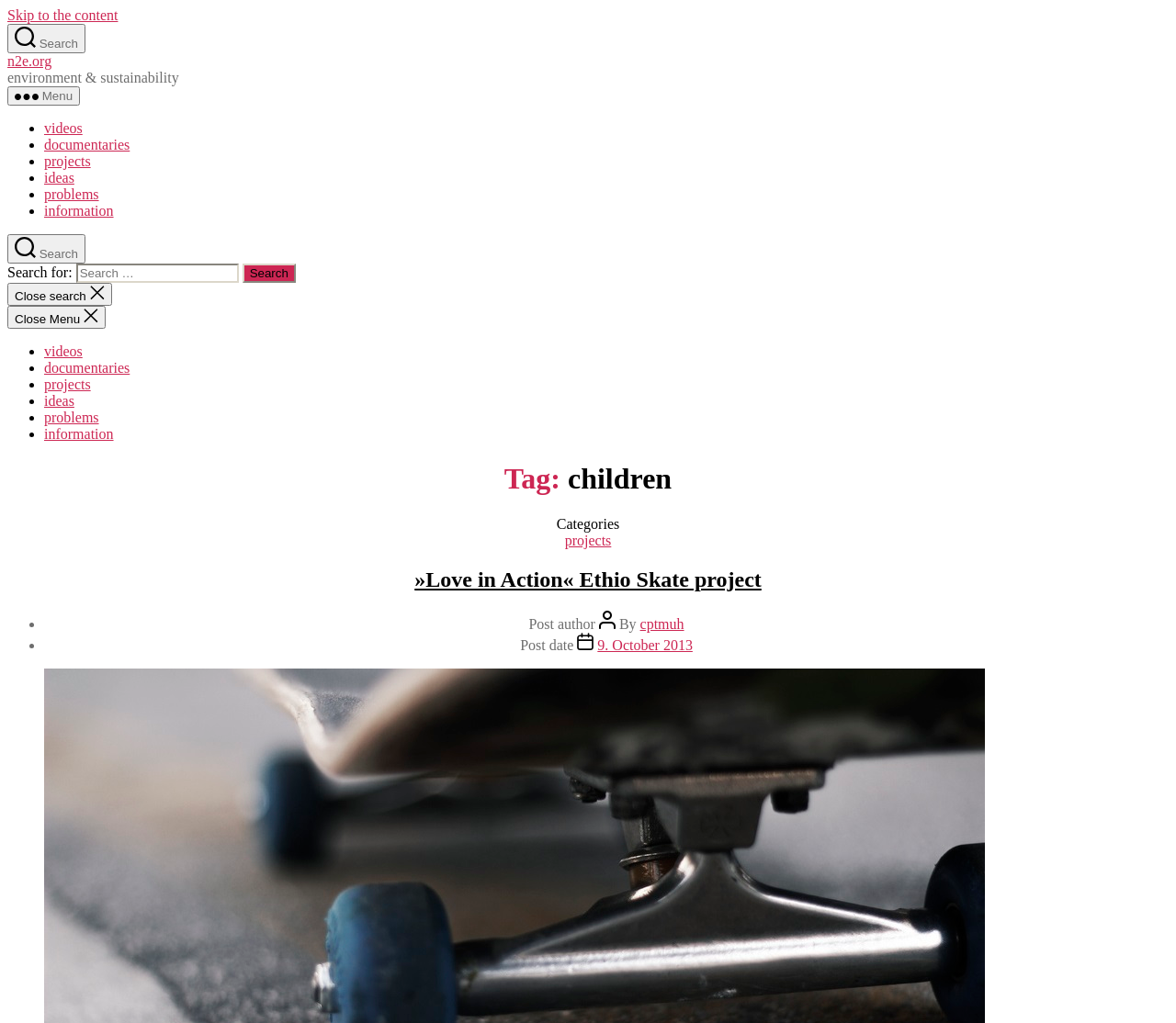Show the bounding box coordinates of the element that should be clicked to complete the task: "View the 'projects' category".

[0.48, 0.521, 0.52, 0.536]